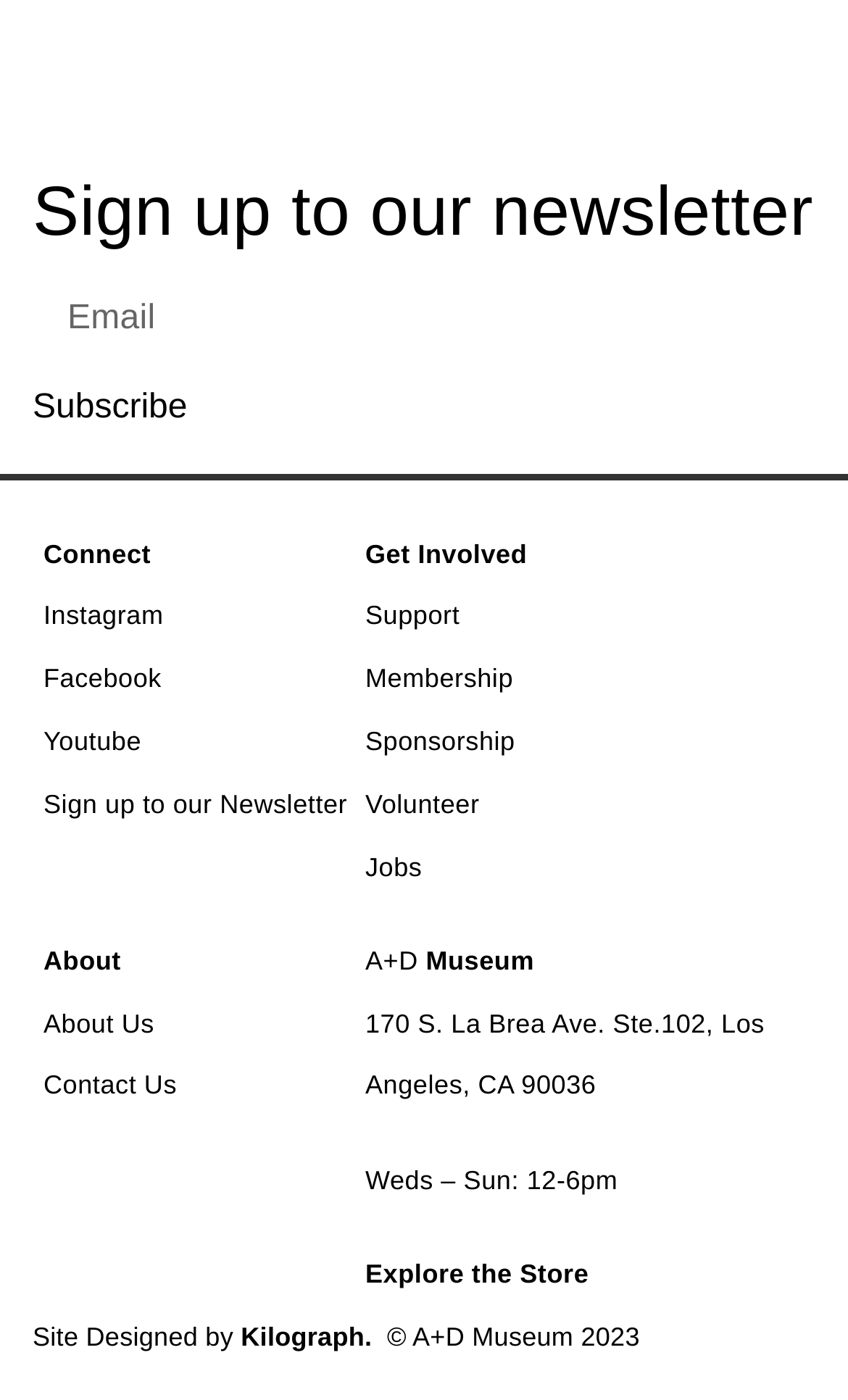Find the bounding box coordinates of the element to click in order to complete the given instruction: "Learn about the museum."

[0.051, 0.72, 0.182, 0.742]